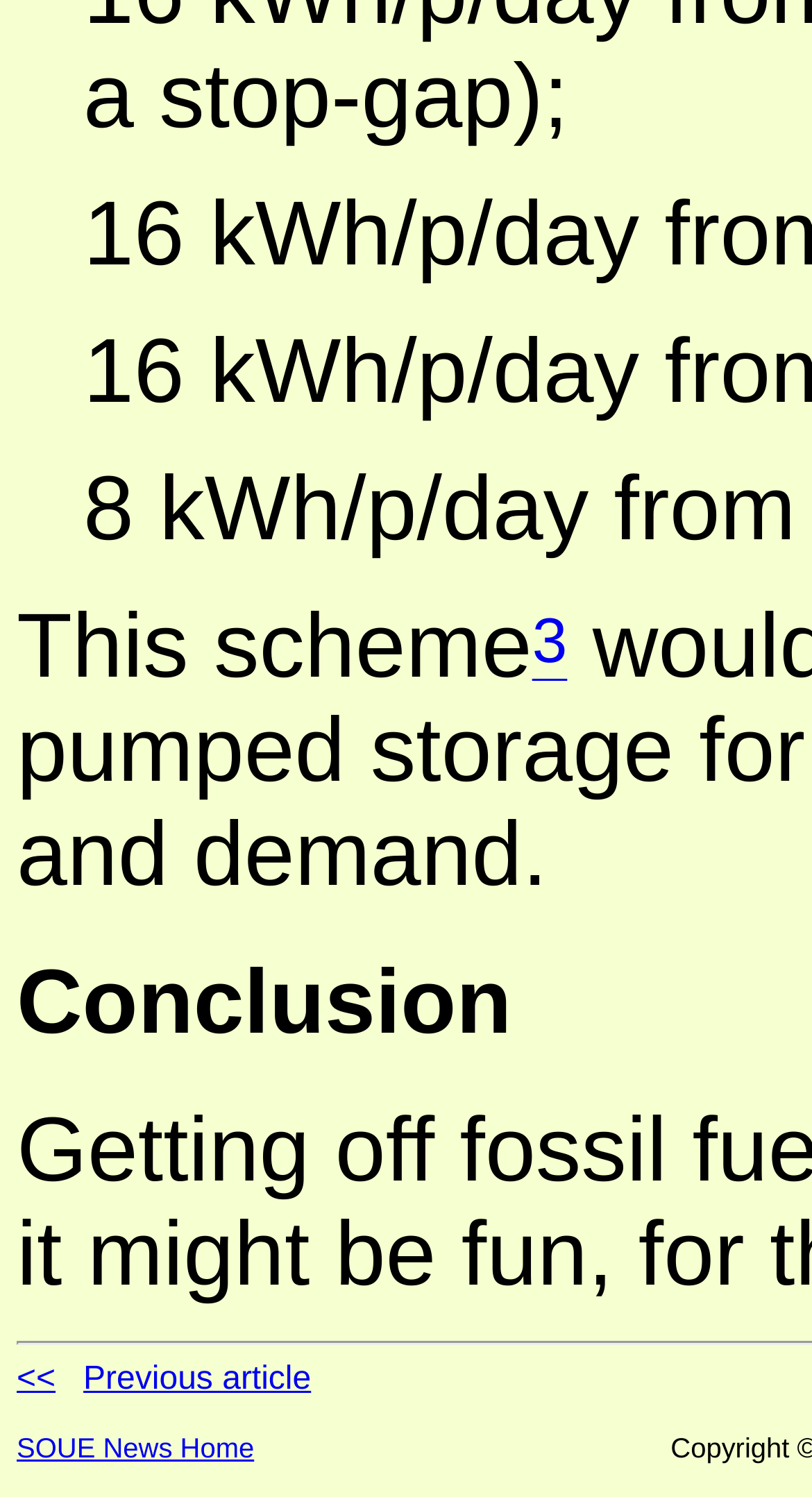How many links are there in the bottom row?
From the image, respond using a single word or phrase.

2